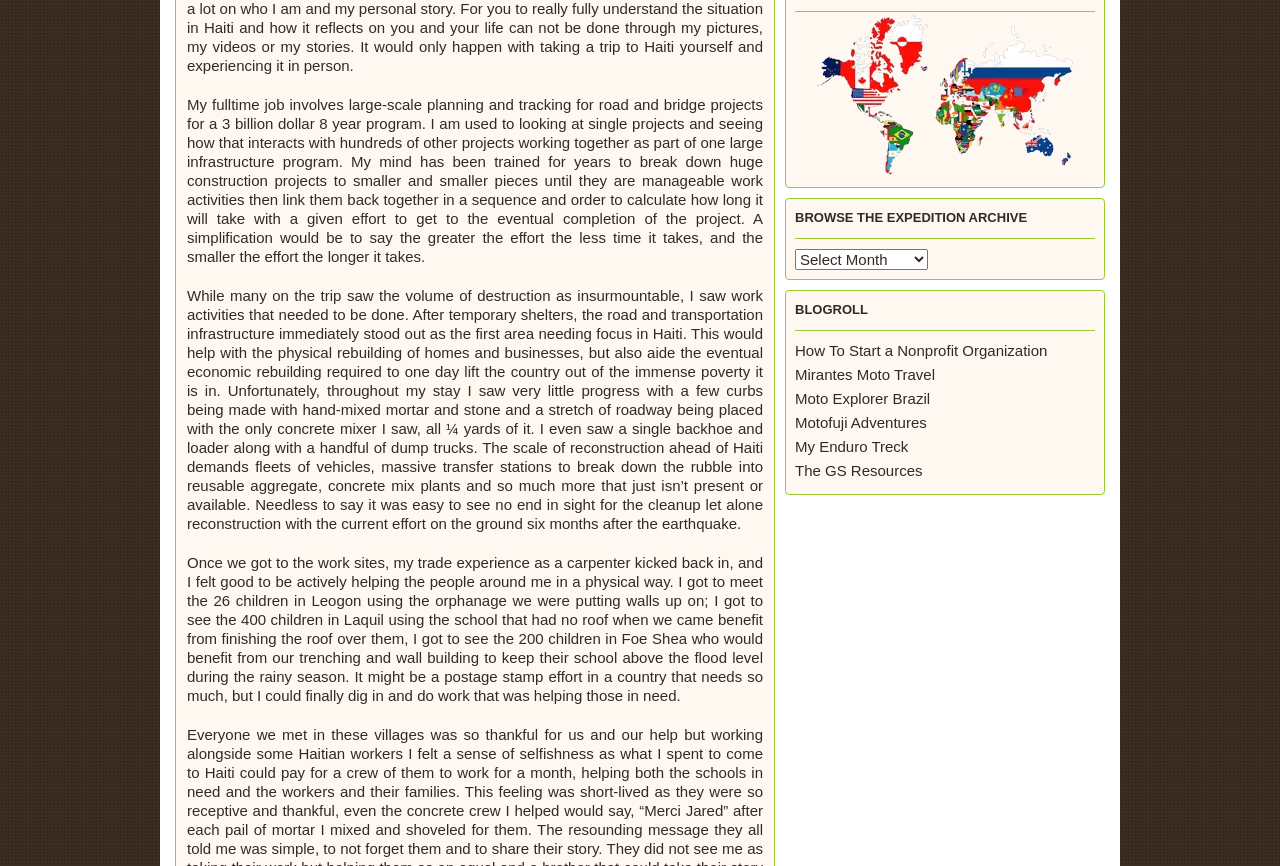Identify the bounding box for the UI element that is described as follows: "The GS Resources".

[0.621, 0.533, 0.721, 0.553]